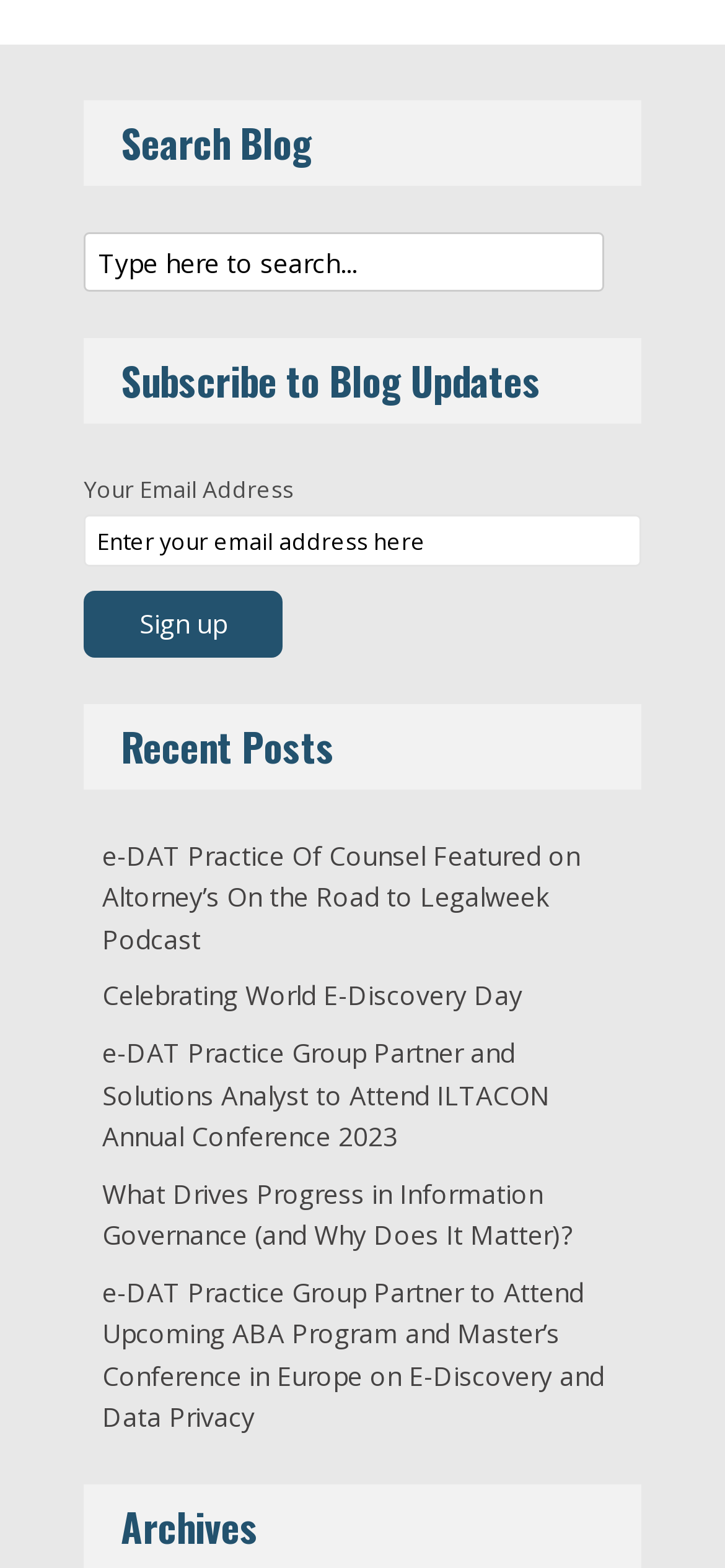Give a succinct answer to this question in a single word or phrase: 
What is the purpose of the textbox at the top?

Search blog